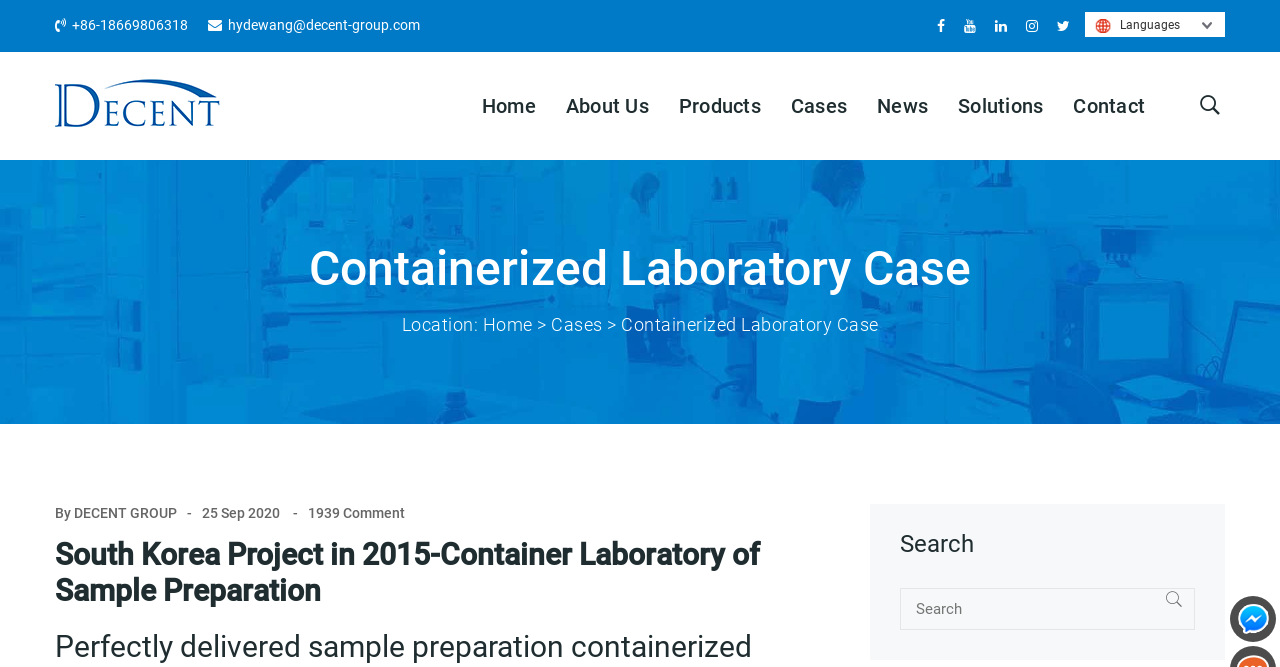Please determine the bounding box coordinates of the element's region to click for the following instruction: "Search for something".

[0.704, 0.884, 0.902, 0.944]